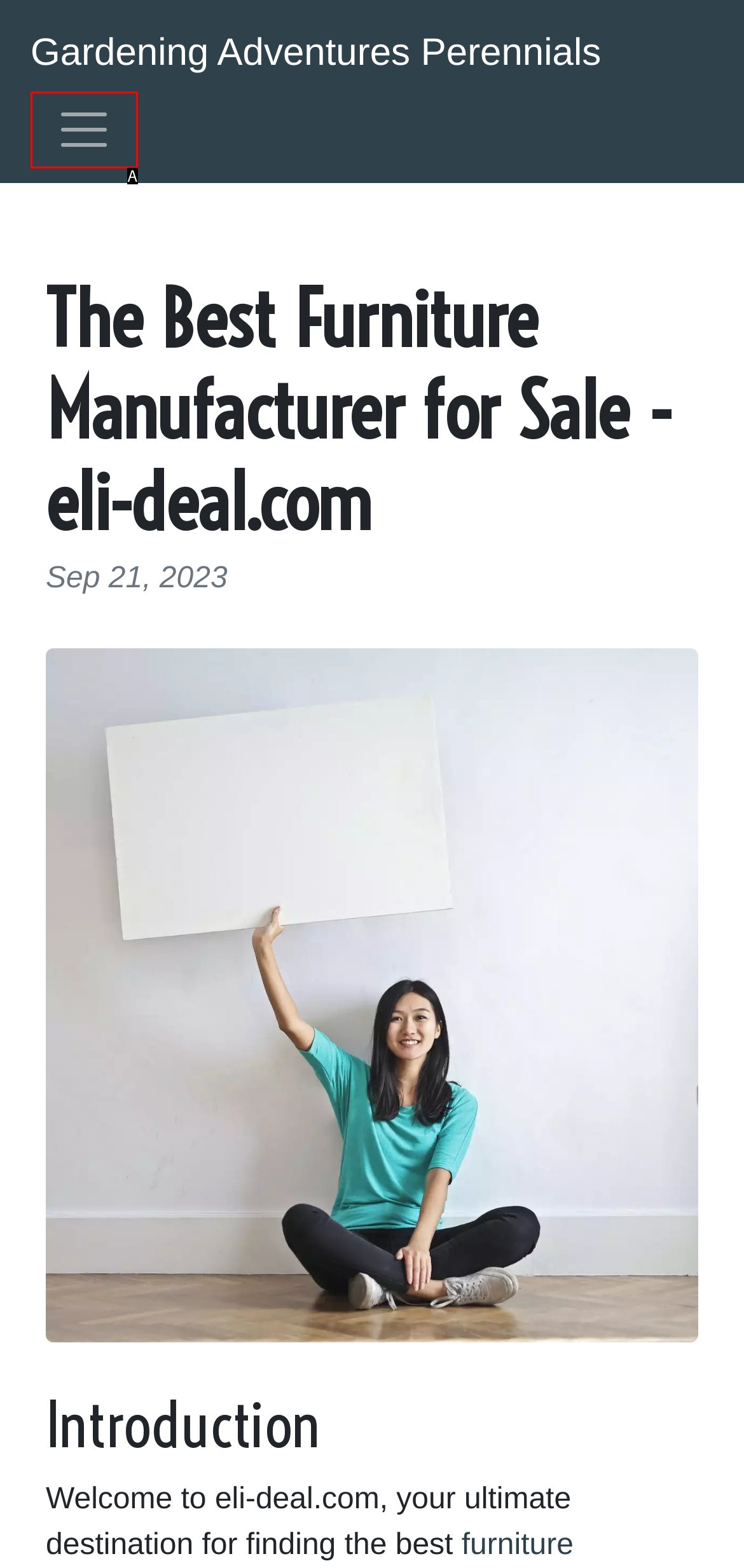Match the following description to the correct HTML element: aria-label="Toggle navigation" Indicate your choice by providing the letter.

A